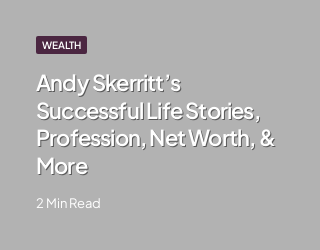What is the focus of the article title?
Examine the screenshot and reply with a single word or phrase.

Andy Skerritt's life experiences